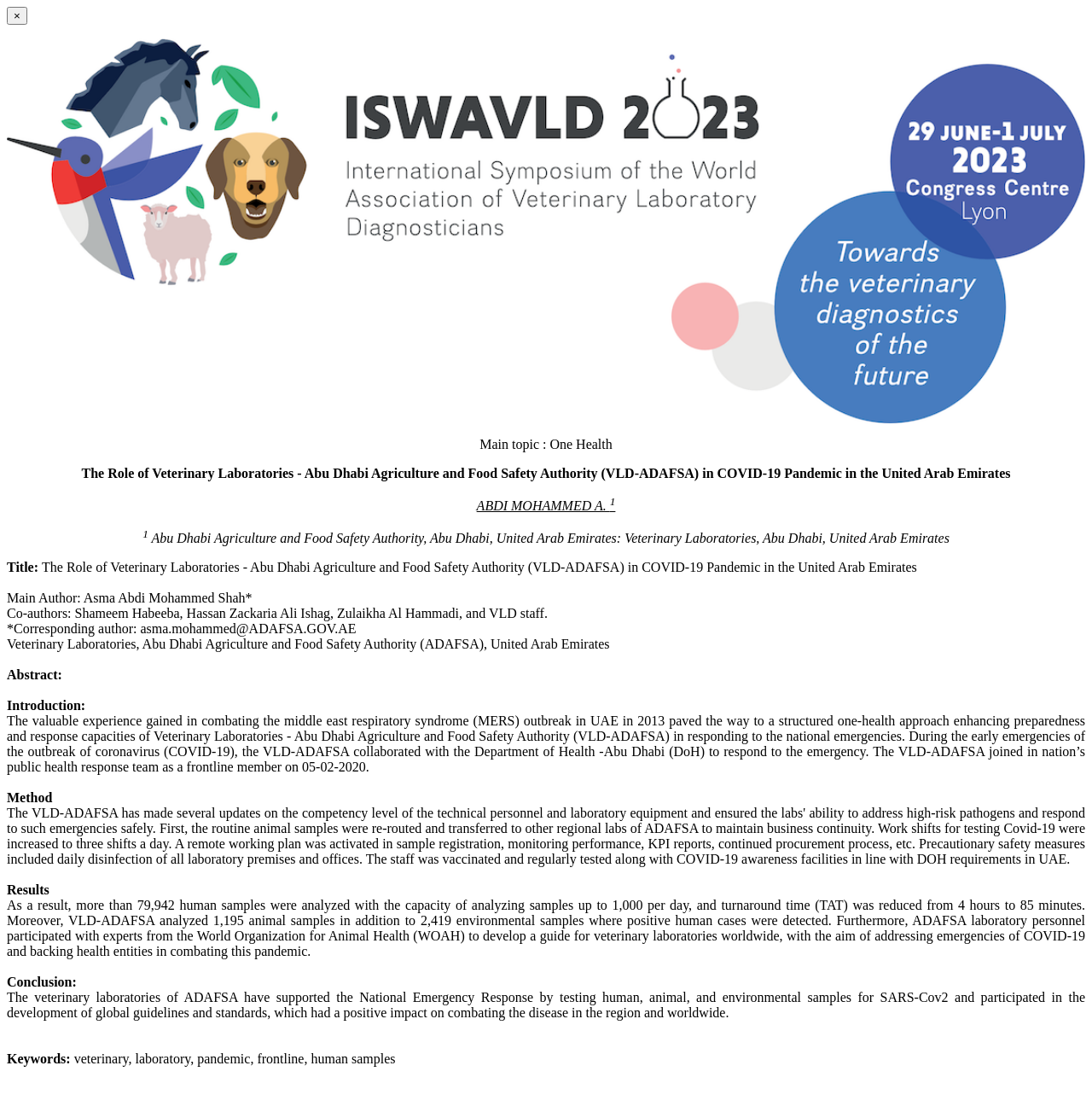Who is the corresponding author of this article?
Please provide an in-depth and detailed response to the question.

The corresponding author of this article is 'Asma Abdi Mohammed Shah' as mentioned in the StaticText element '*Corresponding author: asma.mohammed@ADAFSA.GOV.AE' with bounding box coordinates [0.006, 0.556, 0.326, 0.569].